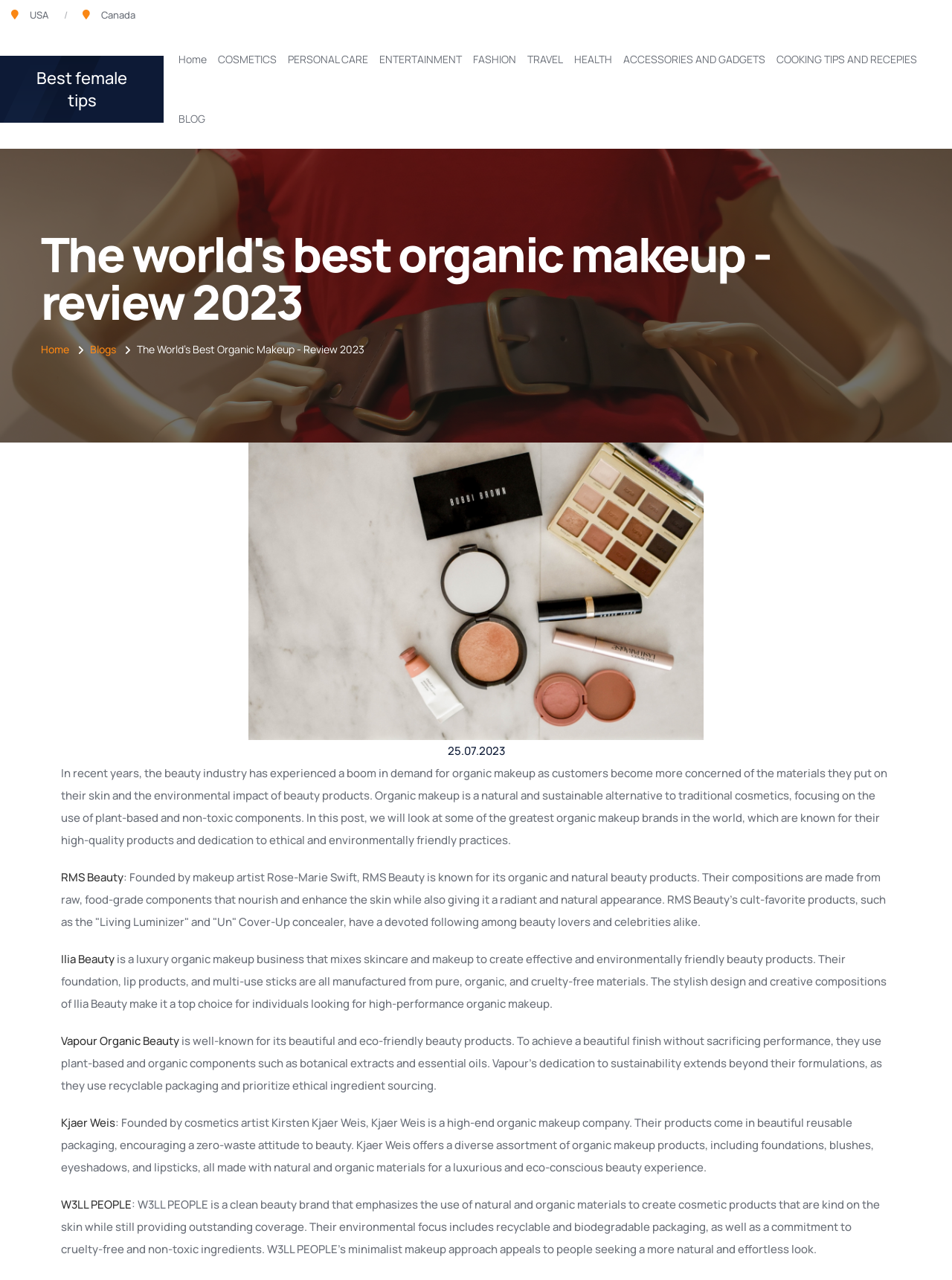Using the provided description: "PERSONAL CARE", find the bounding box coordinates of the corresponding UI element. The output should be four float numbers between 0 and 1, in the format [left, top, right, bottom].

[0.302, 0.038, 0.387, 0.055]